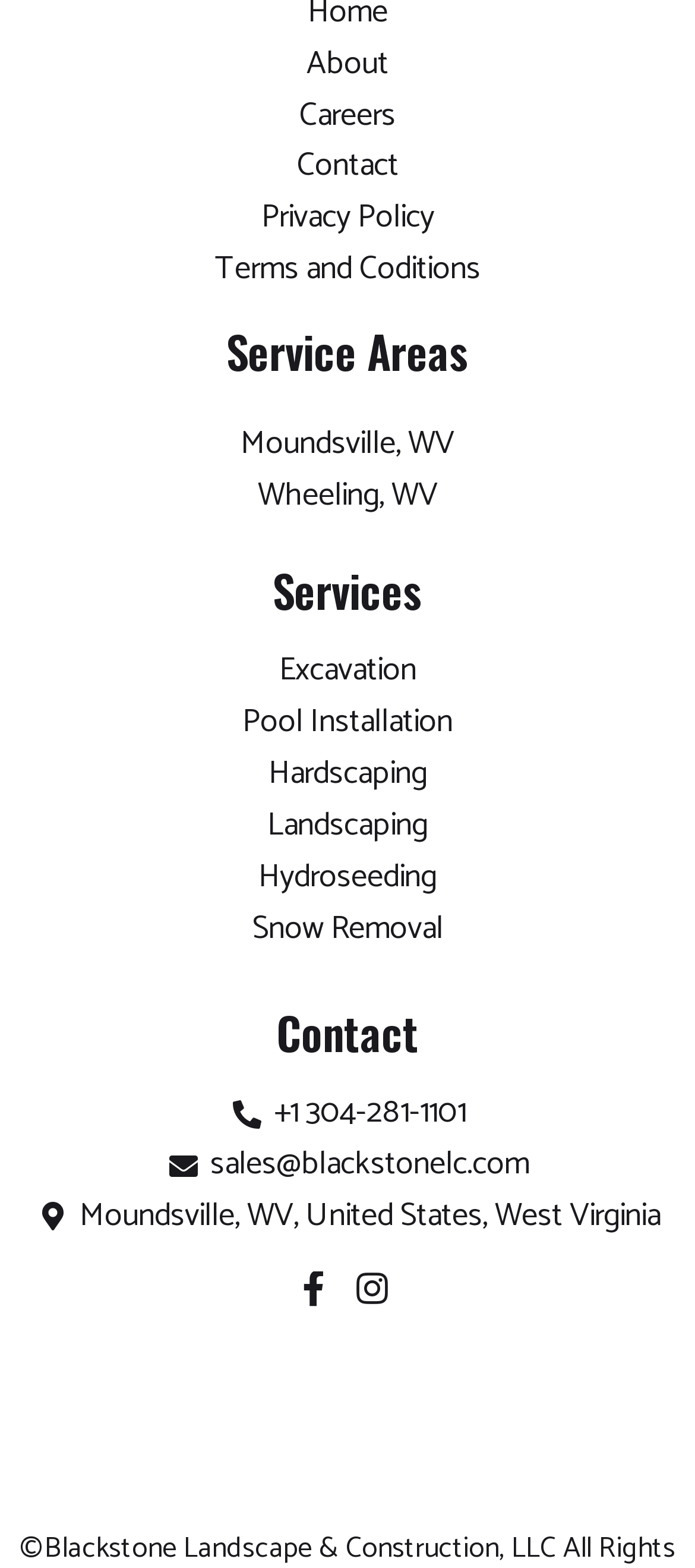What is the second service listed?
Answer the question with as much detail as possible.

I looked at the links under the 'Services' heading and found that the second one is 'Pool Installation', which is listed after 'Excavation'.